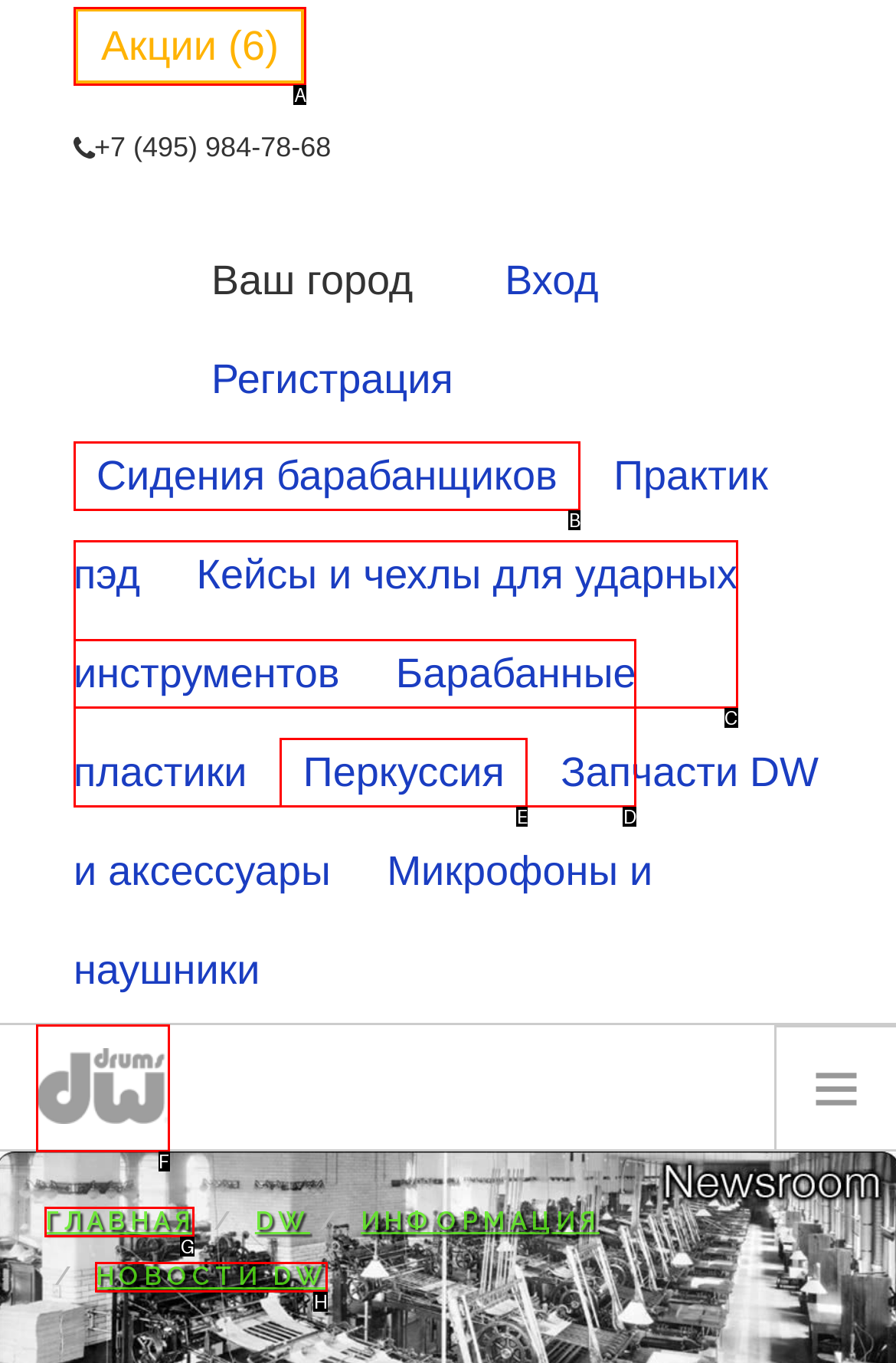Determine which HTML element to click to execute the following task: View DW drums information Answer with the letter of the selected option.

F